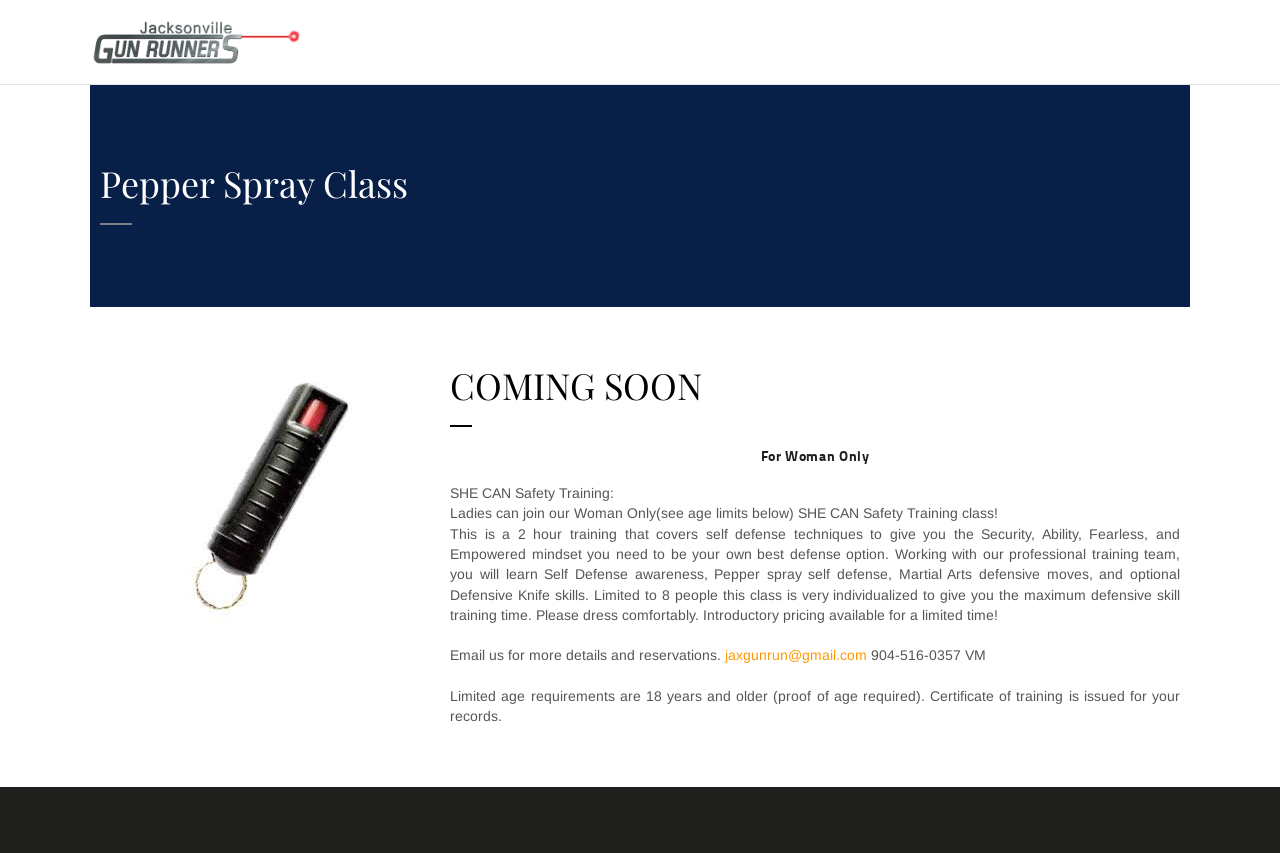What is the name of the safety training class?
Look at the image and respond to the question as thoroughly as possible.

I found the answer by looking at the static text element that says 'SHE CAN Safety Training:' which is a heading that describes the safety training class.